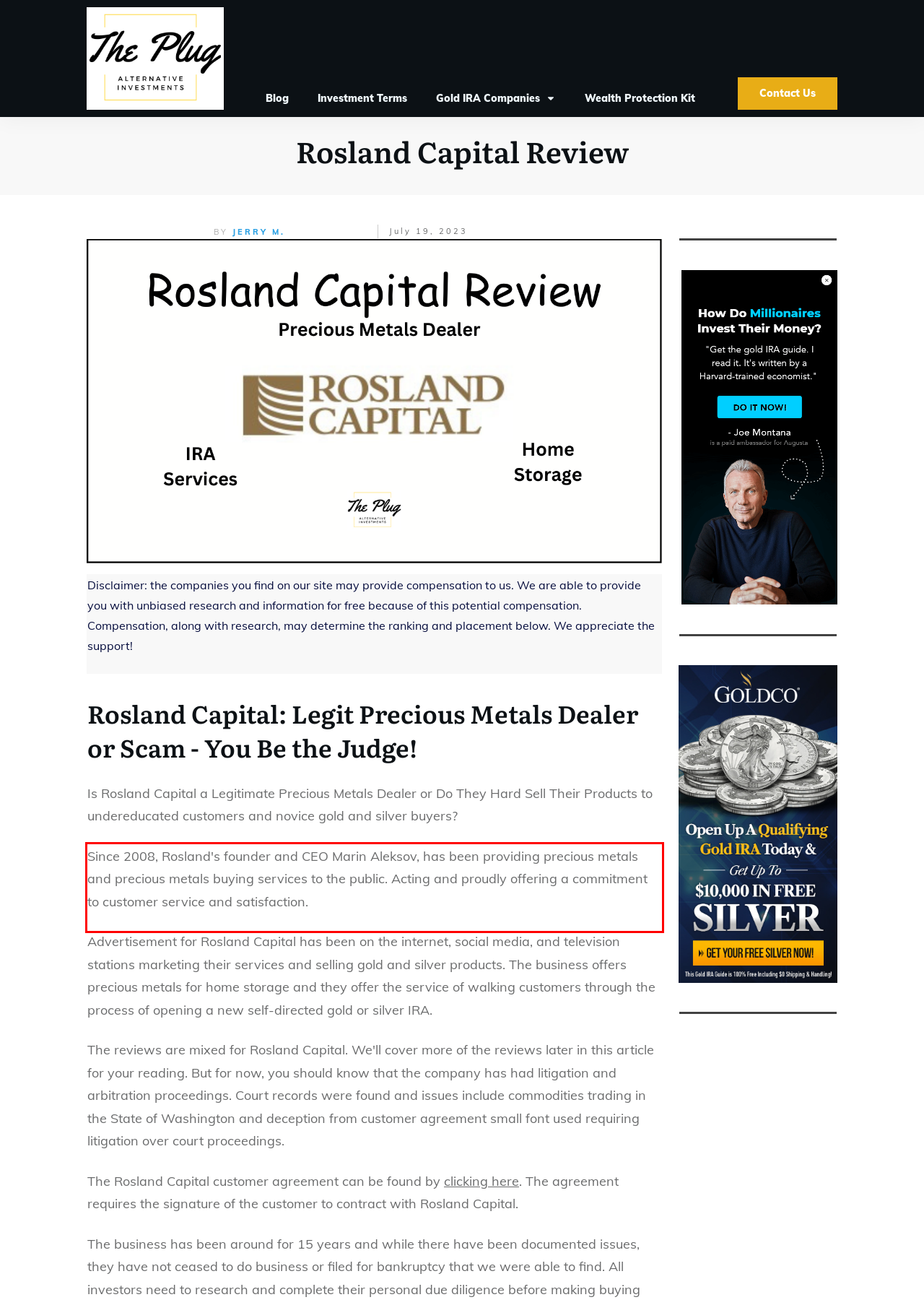Look at the screenshot of the webpage, locate the red rectangle bounding box, and generate the text content that it contains.

Since 2008, Rosland's founder and CEO Marin Aleksov, has been providing precious metals and precious metals buying services to the public. Acting and proudly offering a commitment to customer service and satisfaction.